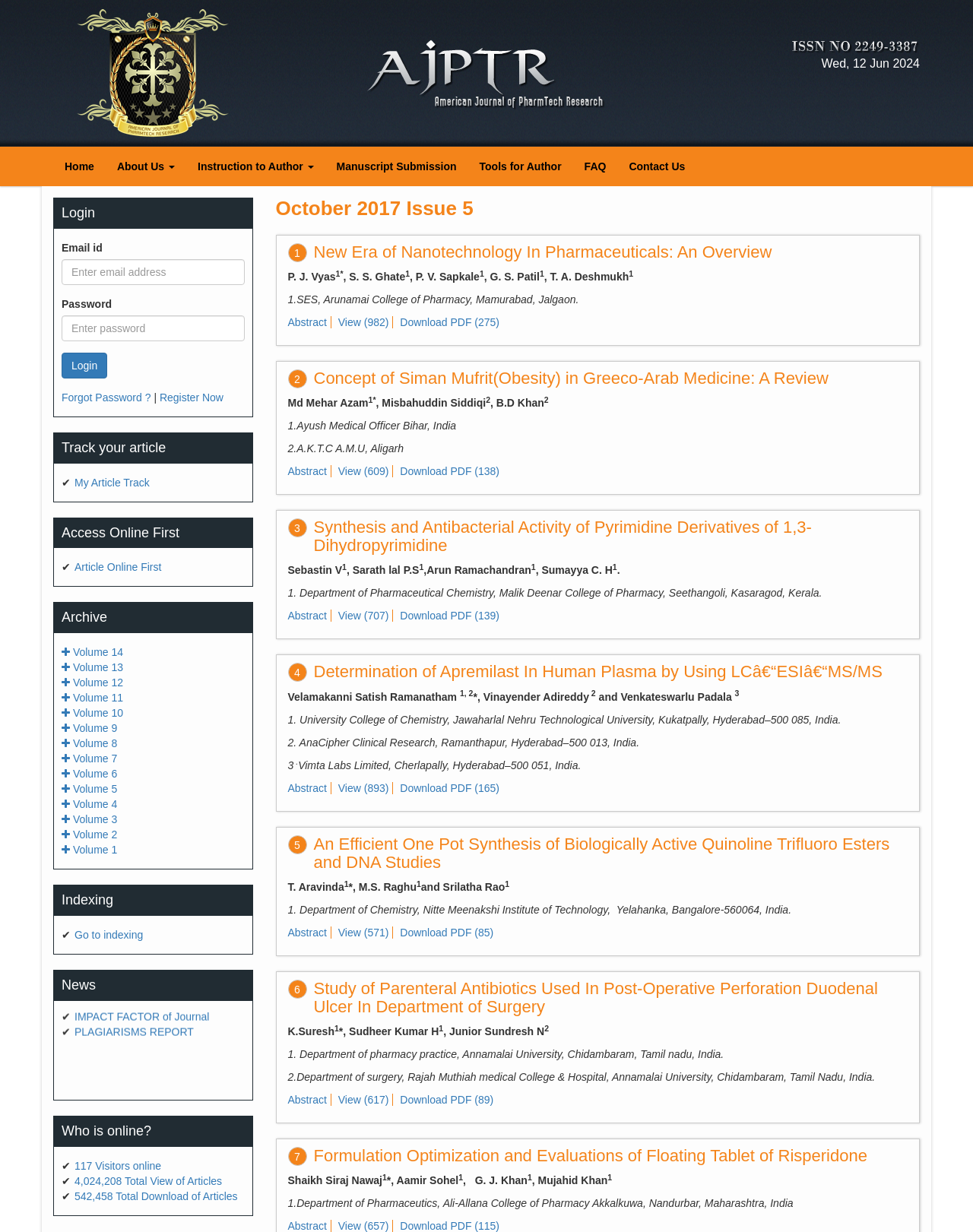Find and indicate the bounding box coordinates of the region you should select to follow the given instruction: "Click on the 'Home' link".

[0.055, 0.12, 0.109, 0.151]